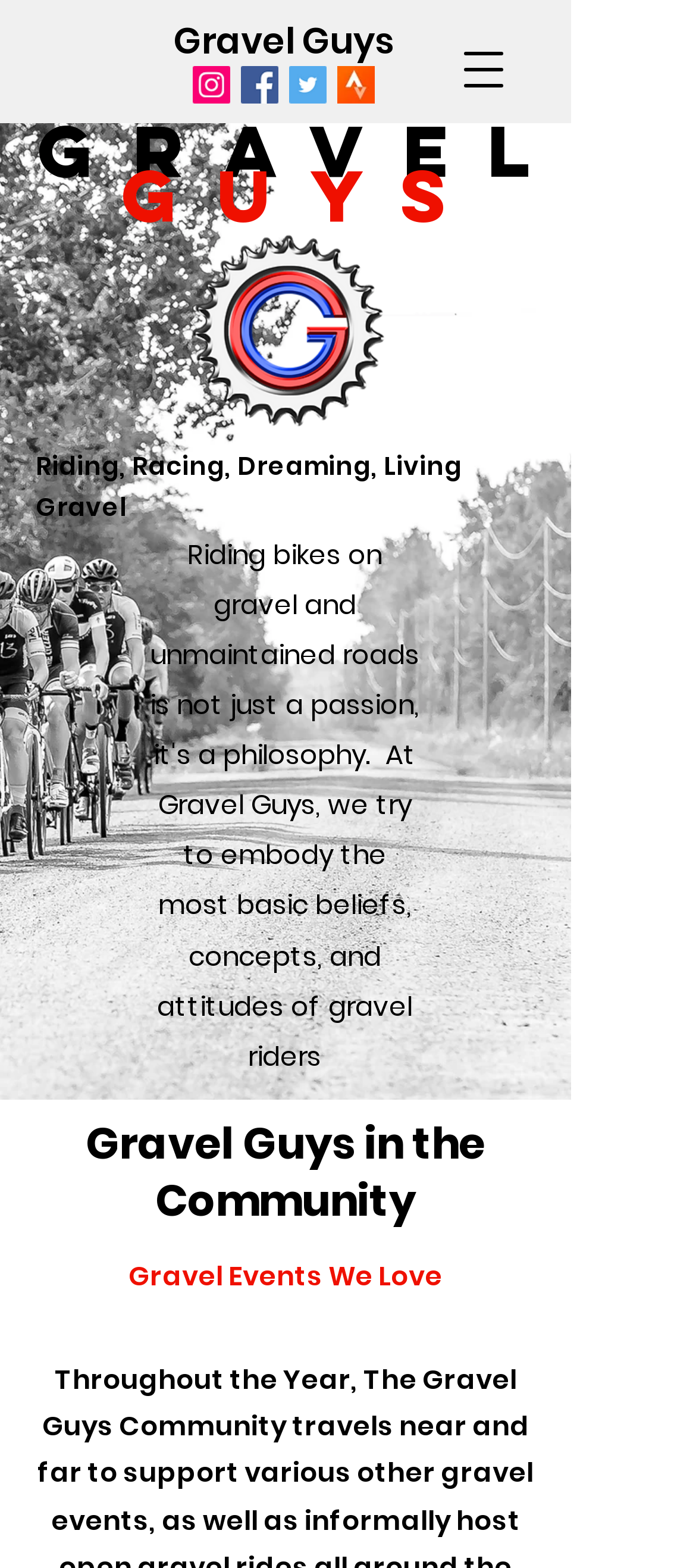What social media platforms are linked?
Analyze the image and provide a thorough answer to the question.

The social media platforms linked can be found in the social bar section, which is located at the top of the webpage. There are four links, each with an image representing a social media platform. The platforms are Instagram, Facebook, Twitter, and a generic social link.